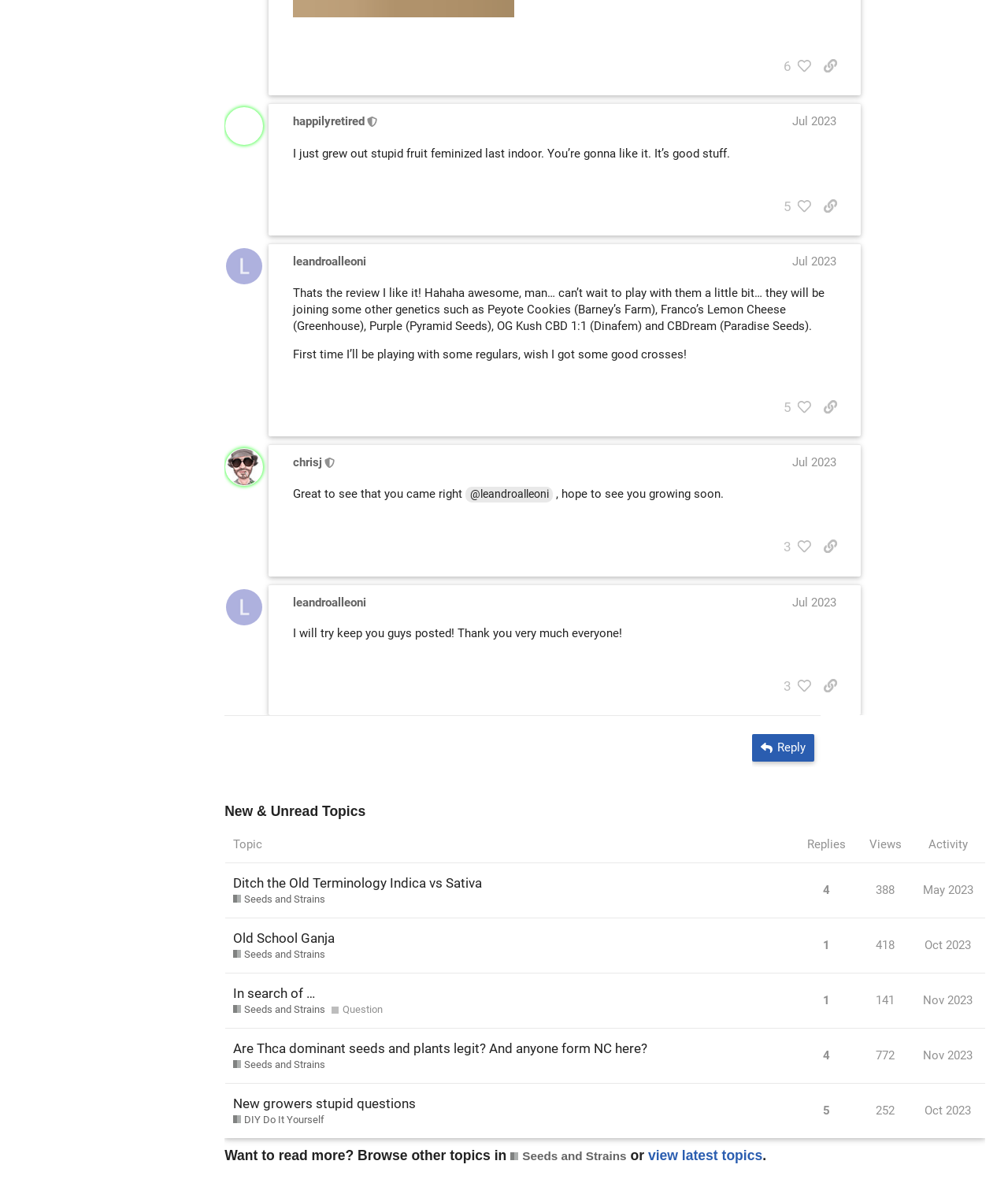Show the bounding box coordinates of the region that should be clicked to follow the instruction: "Check new and unread topics."

[0.223, 0.678, 0.977, 0.969]